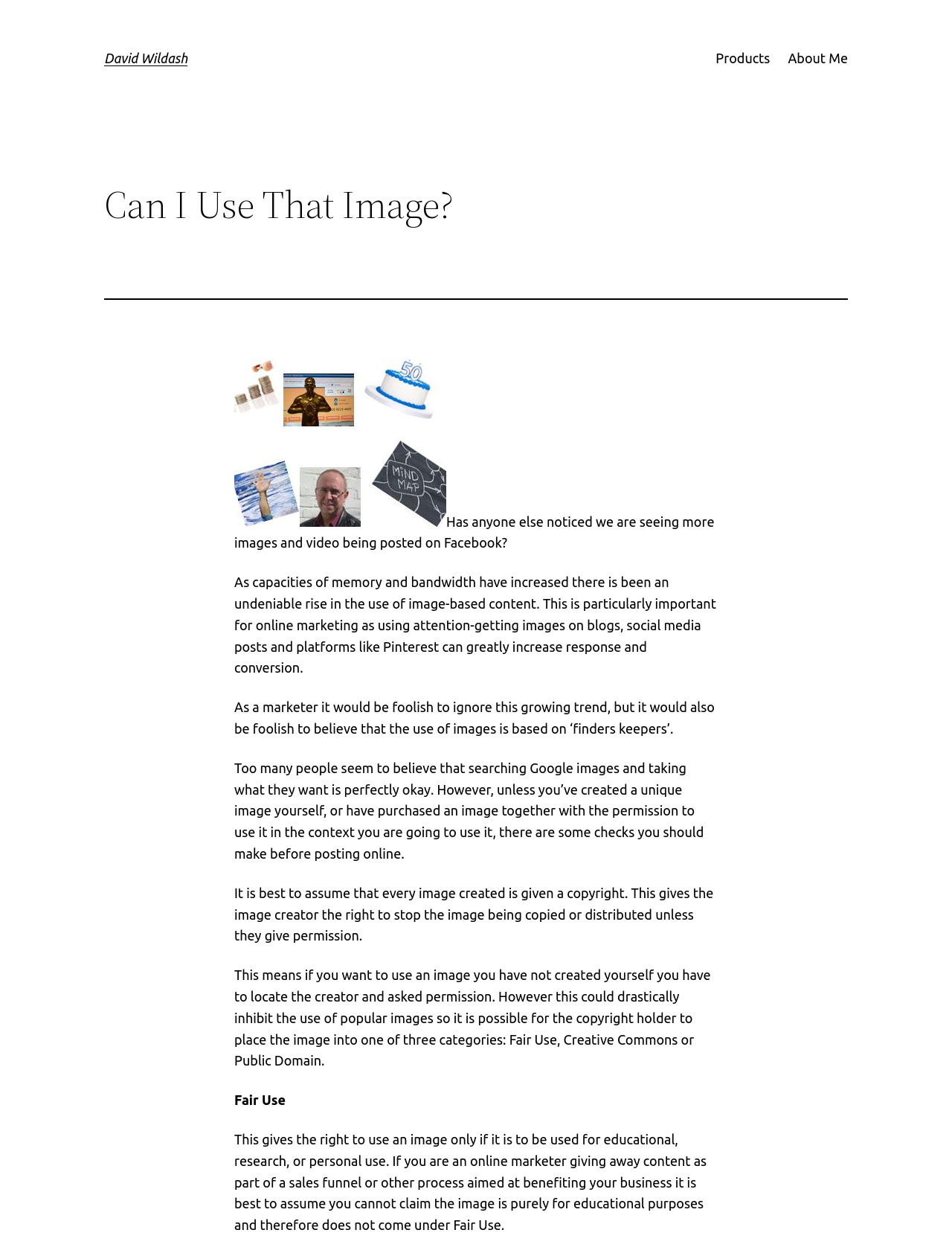Please locate the UI element described by "About Me" and provide its bounding box coordinates.

[0.828, 0.038, 0.891, 0.055]